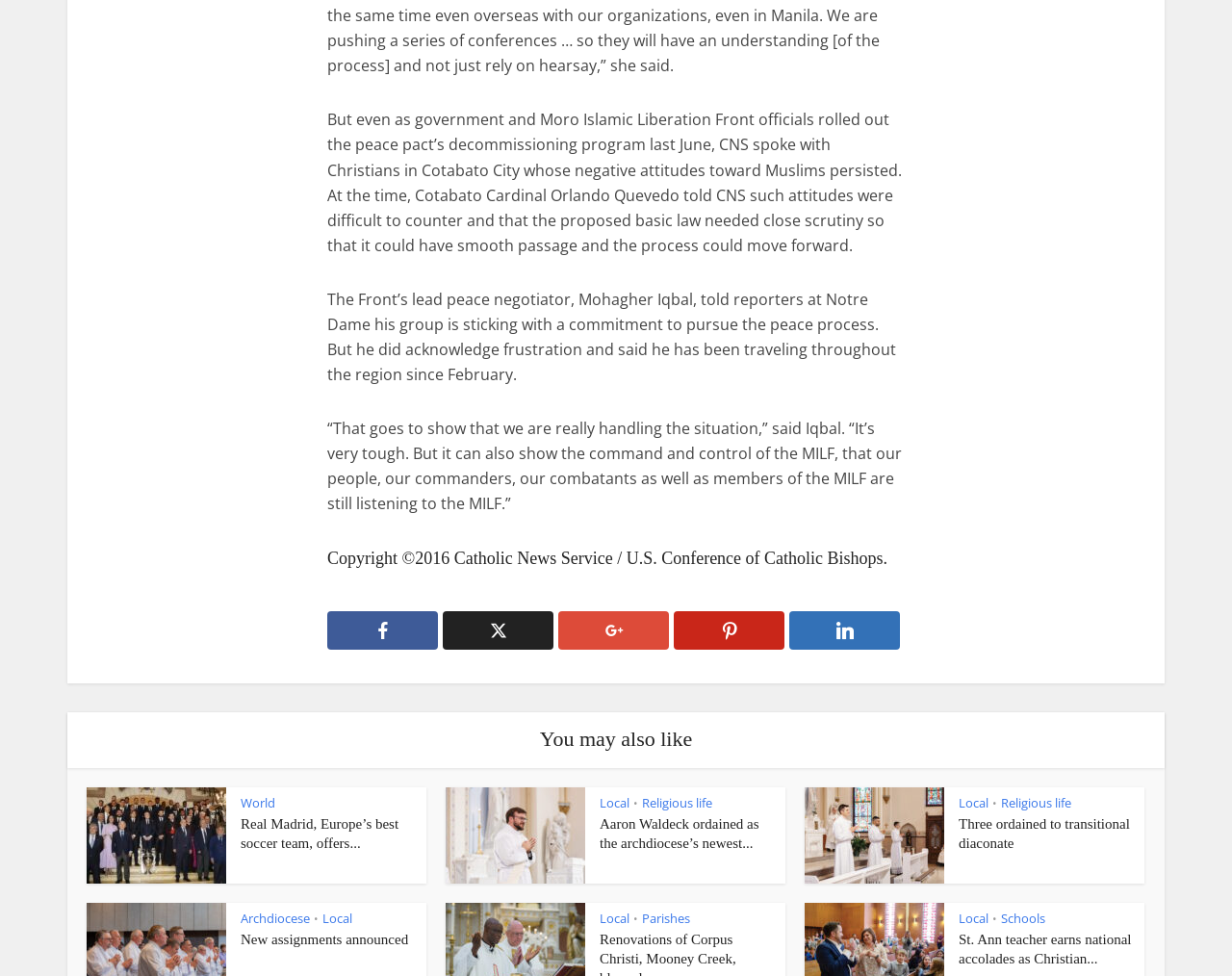Please provide the bounding box coordinates in the format (top-left x, top-left y, bottom-right x, bottom-right y). Remember, all values are floating point numbers between 0 and 1. What is the bounding box coordinate of the region described as: Three ordained to transitional diaconate

[0.778, 0.836, 0.917, 0.872]